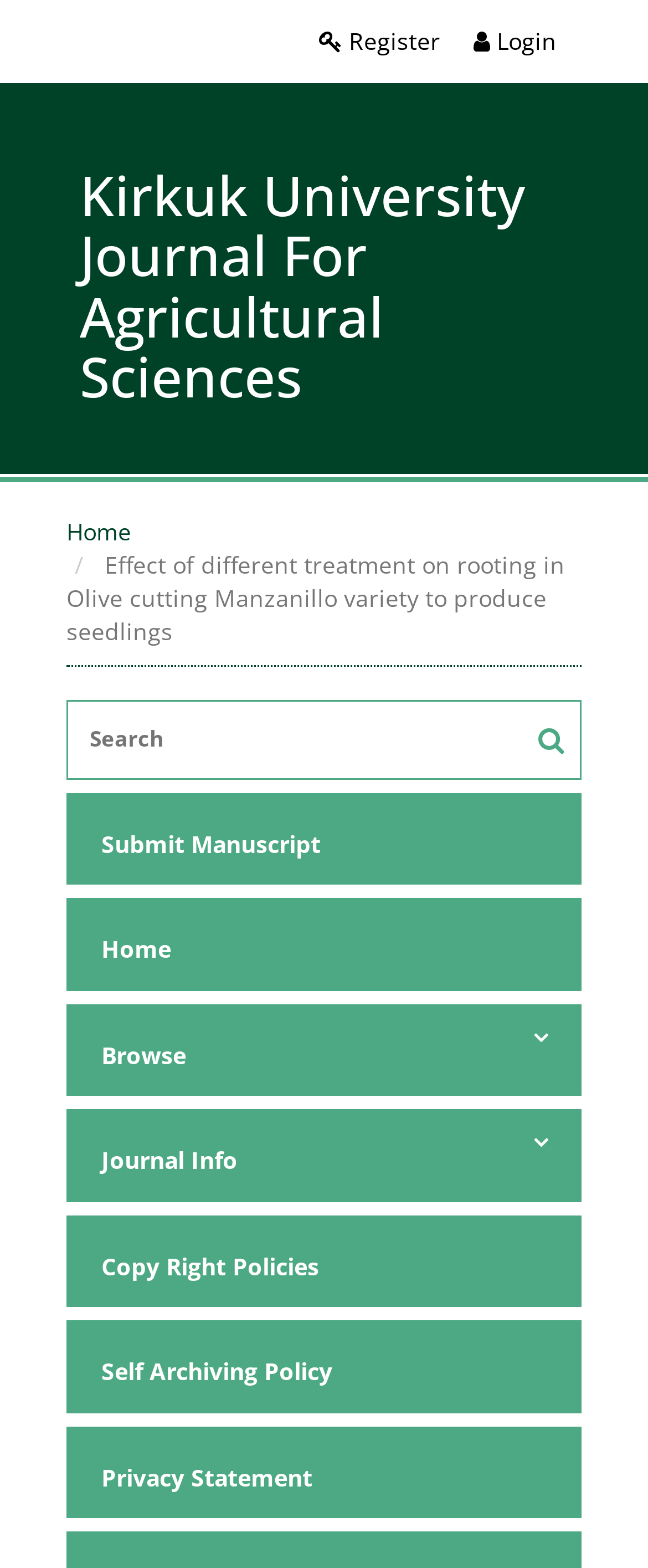From the webpage screenshot, identify the region described by Home. Provide the bounding box coordinates as (top-left x, top-left y, bottom-right x, bottom-right y), with each value being a floating point number between 0 and 1.

[0.136, 0.587, 0.79, 0.625]